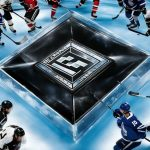Give a comprehensive caption that covers the entire image content.

The image features a captivating view of a hockey rink, showcasing a prominent and stylishly designed square-shaped promotional or collectible item at the center. The intricate design of the item, possibly linked to a card series like "Black Diamond," rests atop the ice surface. Surrounding players clad in dynamic team jerseys engage in play, heightening the competitive atmosphere. This visual encapsulates the excitement of hockey culture, bridging the realm of collectible cards and live hockey action, and is particularly relevant to enthusiasts keen on exploring premium hockey card collections. The aesthetic not only appeals to fans through the sport’s energy but also highlights the fusion of gameplay and collectible items, encouraging a deeper dive into the world of hockey cards.